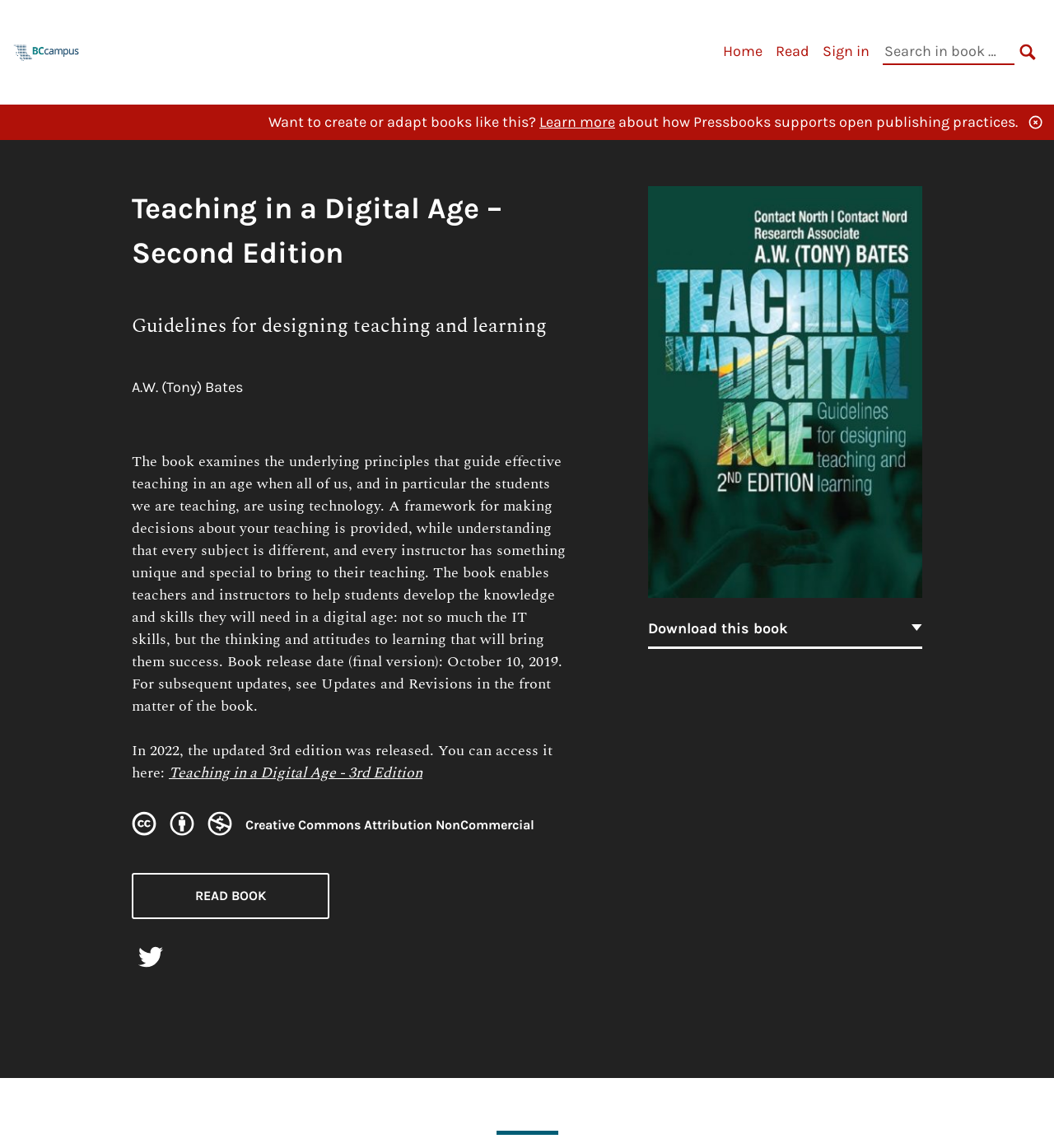Can you pinpoint the bounding box coordinates for the clickable element required for this instruction: "Follow Faisal on Twitter"? The coordinates should be four float numbers between 0 and 1, i.e., [left, top, right, bottom].

None